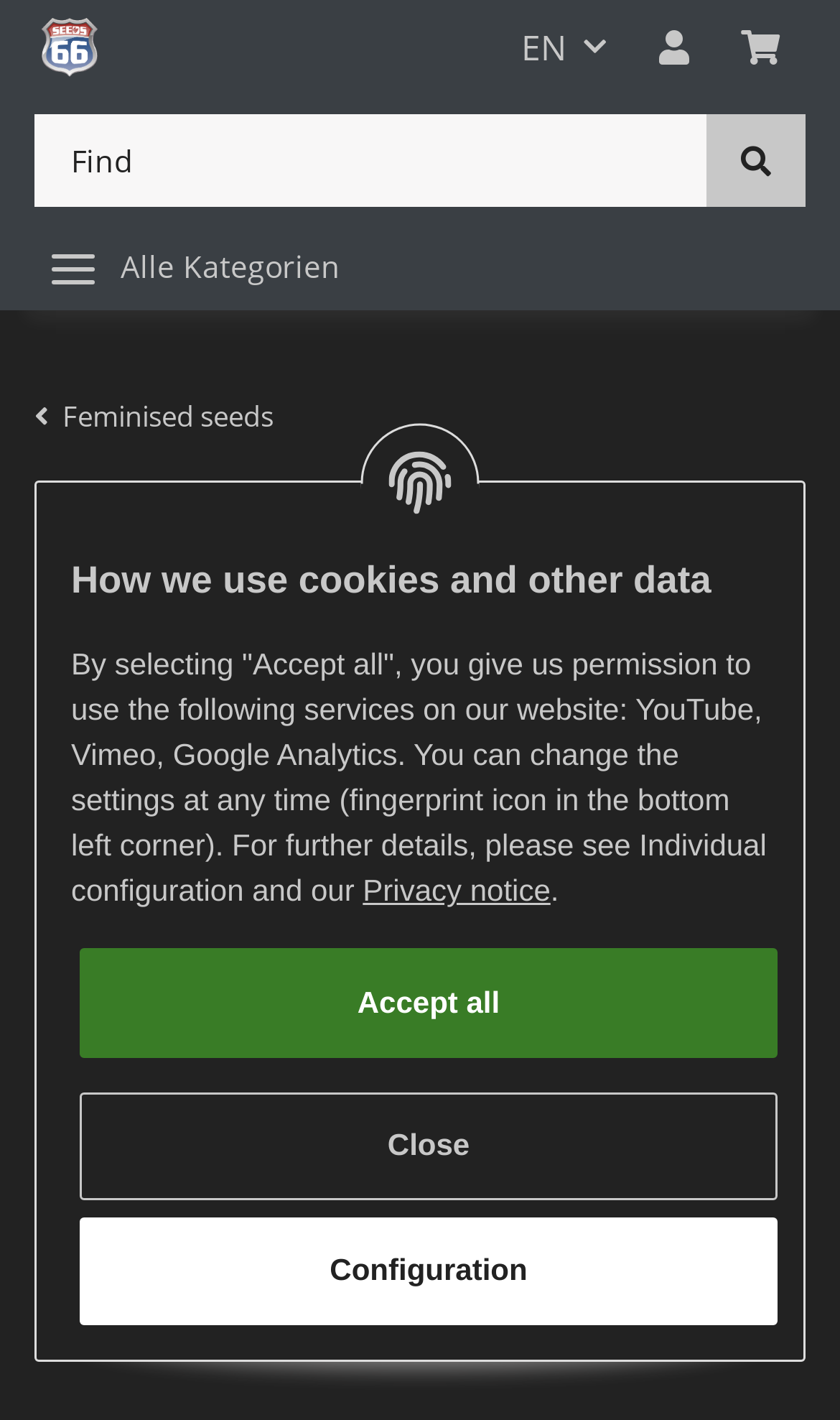Identify the bounding box coordinates of the clickable region to carry out the given instruction: "View my account".

[0.754, 0.004, 0.851, 0.064]